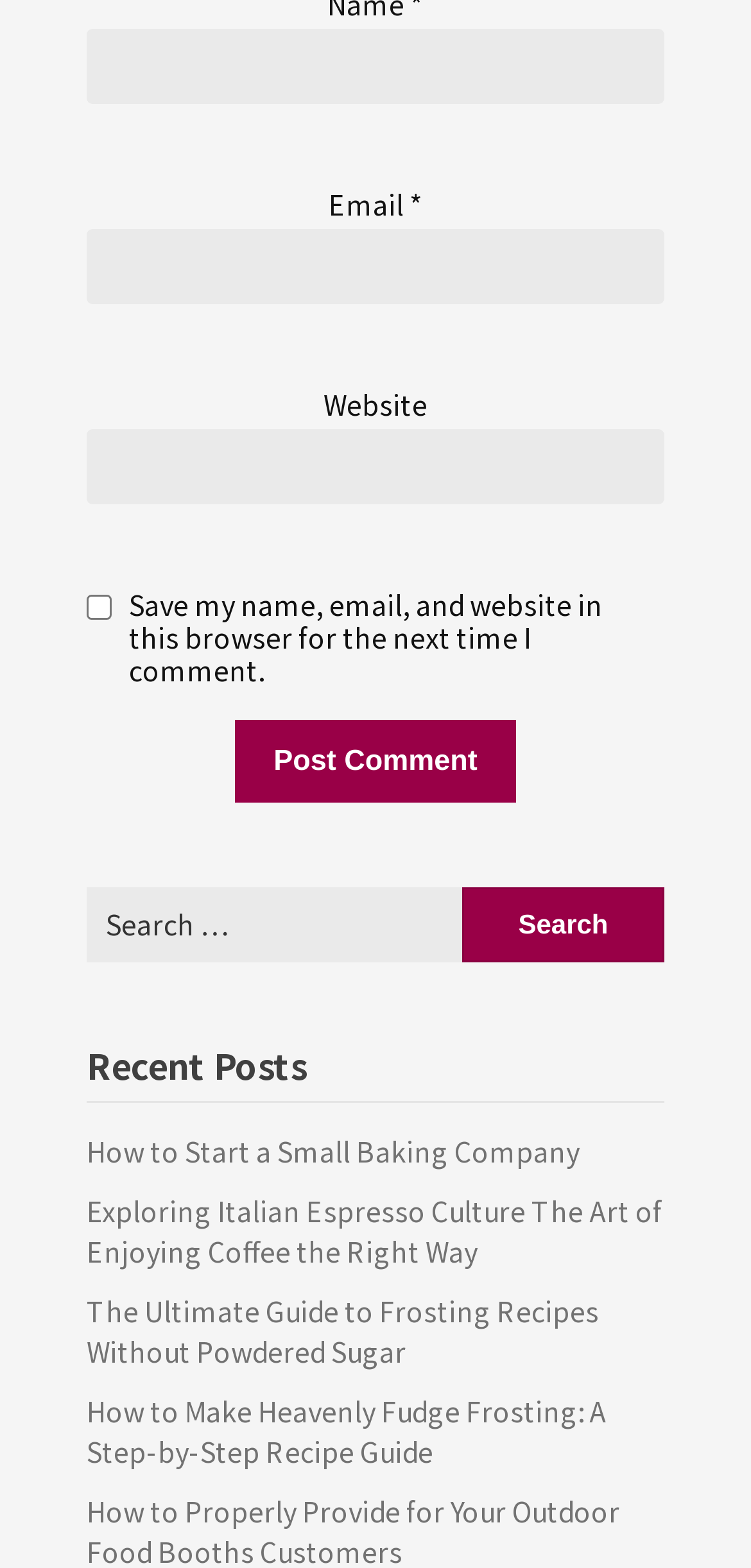Find the bounding box coordinates of the element's region that should be clicked in order to follow the given instruction: "Enter your name". The coordinates should consist of four float numbers between 0 and 1, i.e., [left, top, right, bottom].

[0.115, 0.018, 0.885, 0.066]